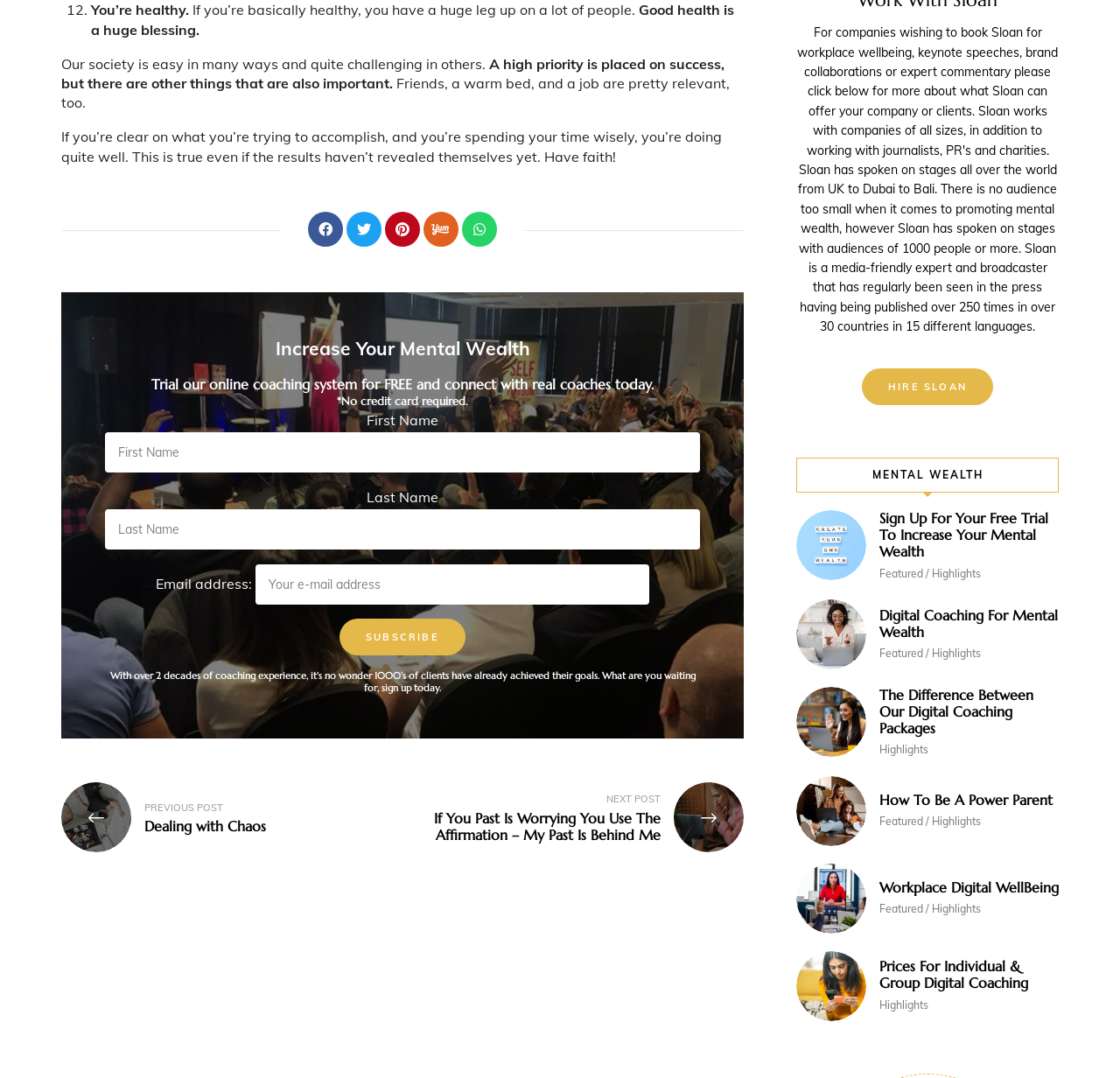Please find the bounding box coordinates for the clickable element needed to perform this instruction: "Sign in".

None